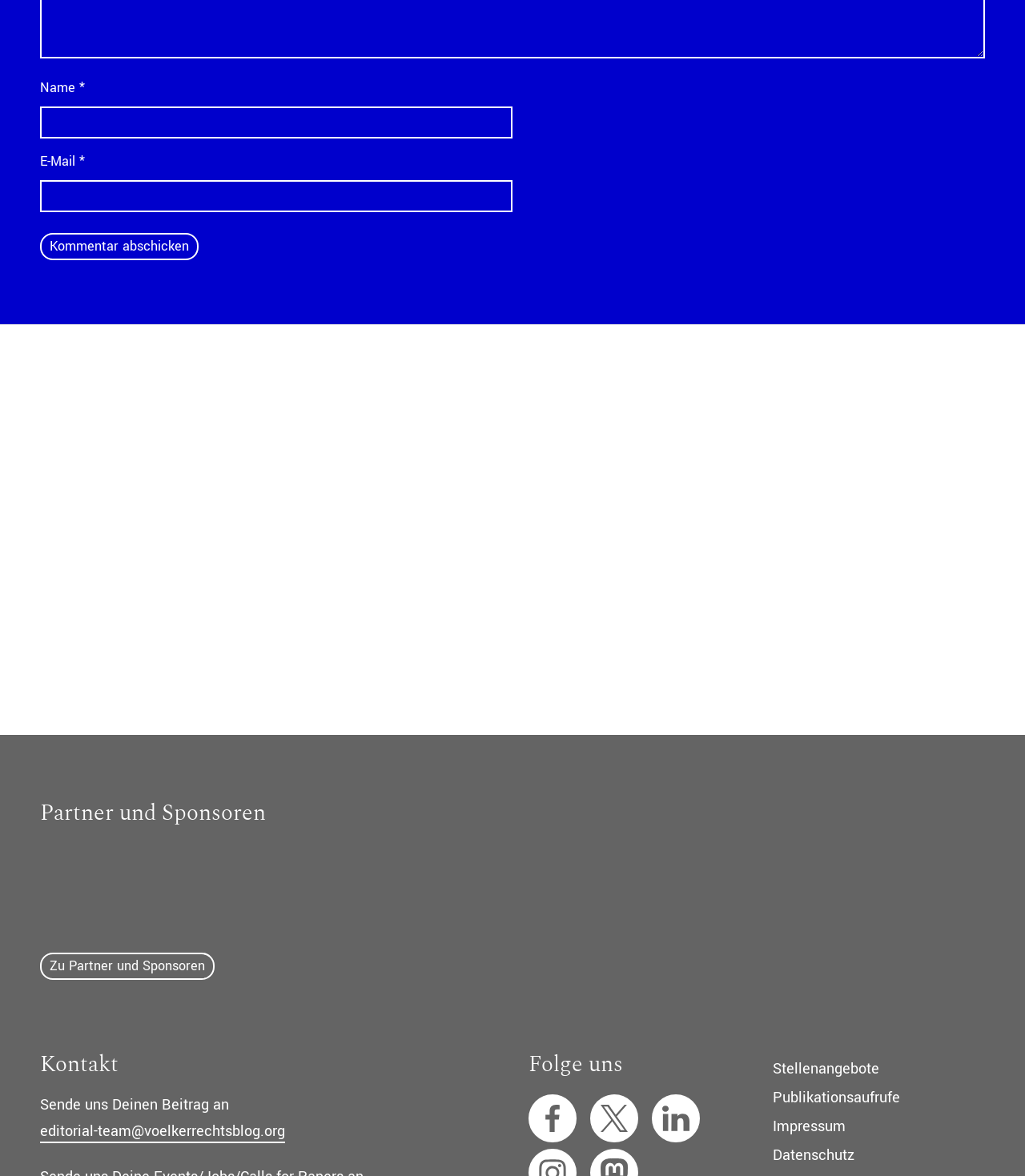Please specify the bounding box coordinates of the clickable section necessary to execute the following command: "Enter your name".

[0.039, 0.091, 0.5, 0.118]